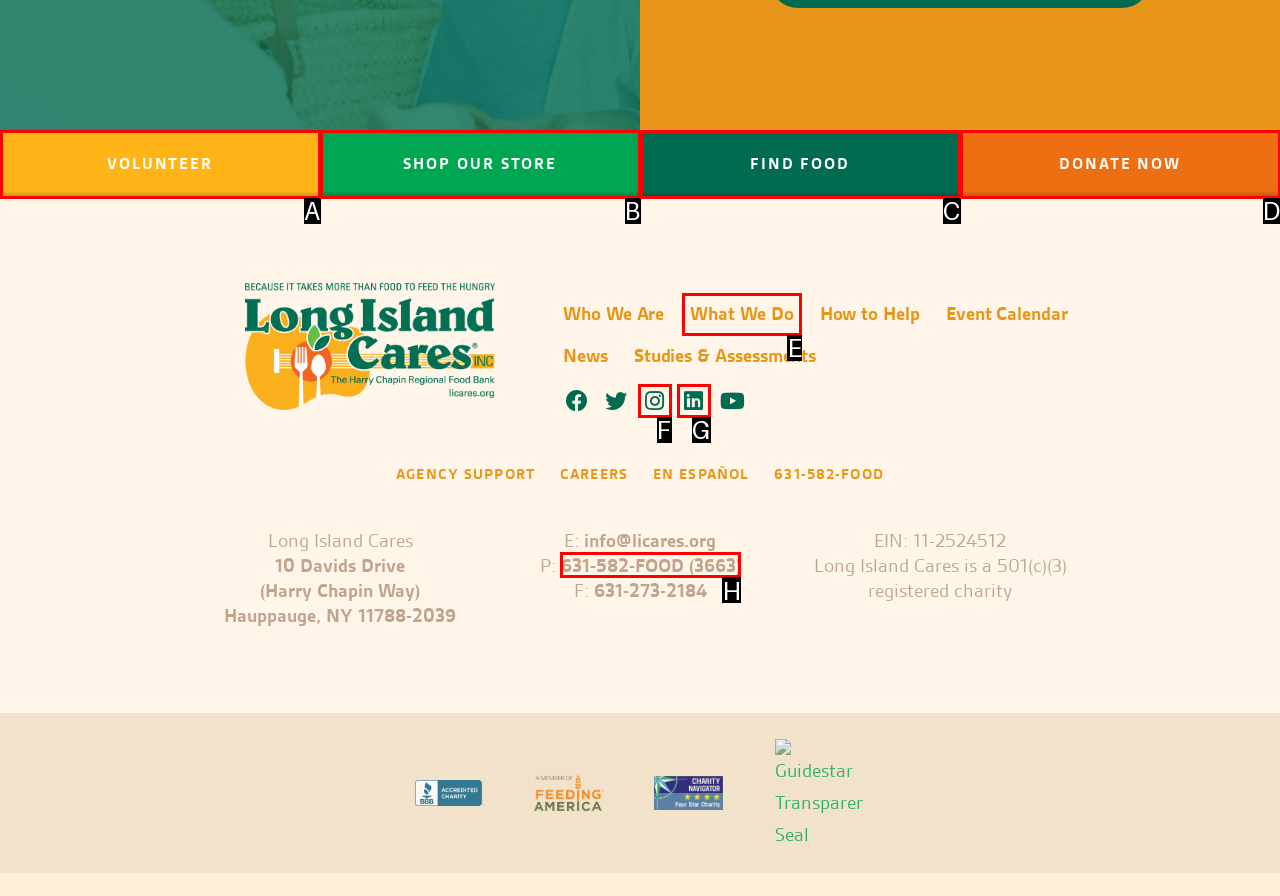Identify the letter of the option that best matches the following description: aria-label="Link to linkedin". Respond with the letter directly.

G